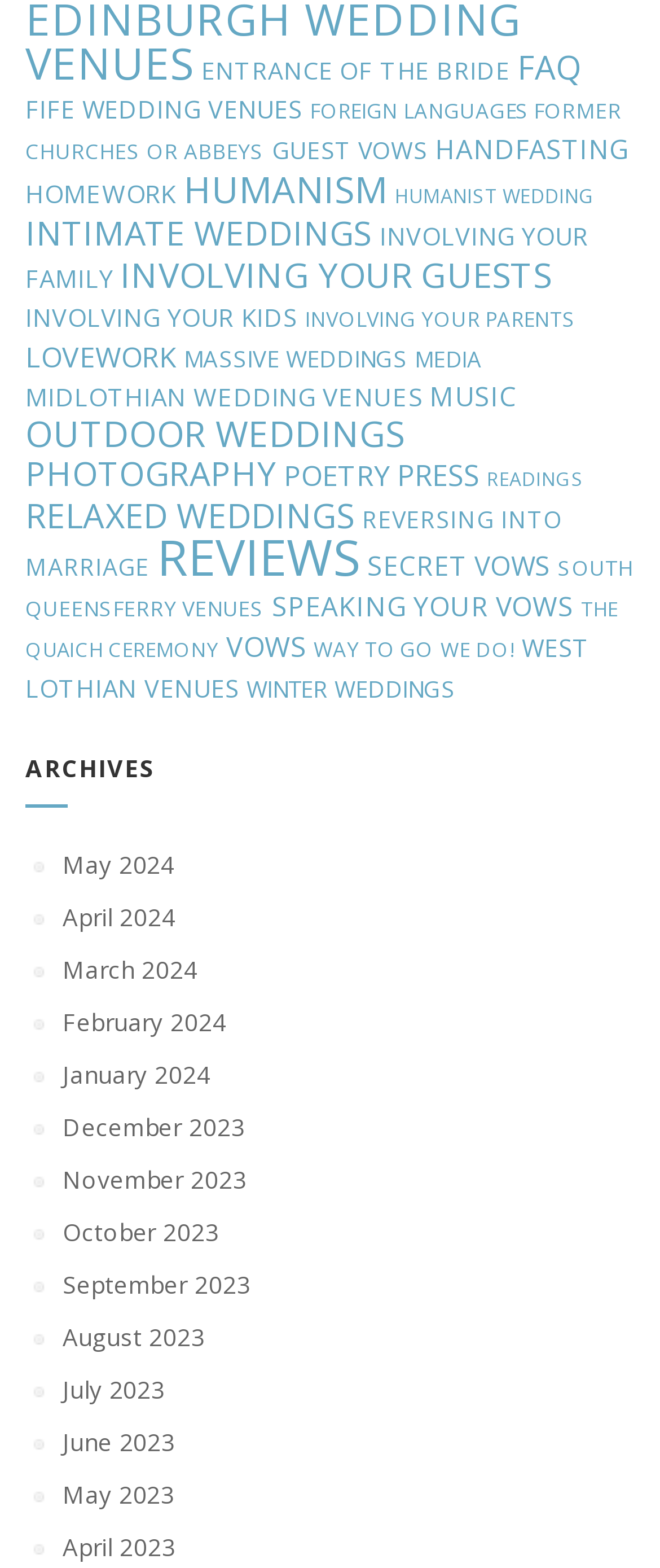Show the bounding box coordinates of the region that should be clicked to follow the instruction: "Go to 'May 2024' archives."

[0.095, 0.541, 0.265, 0.562]